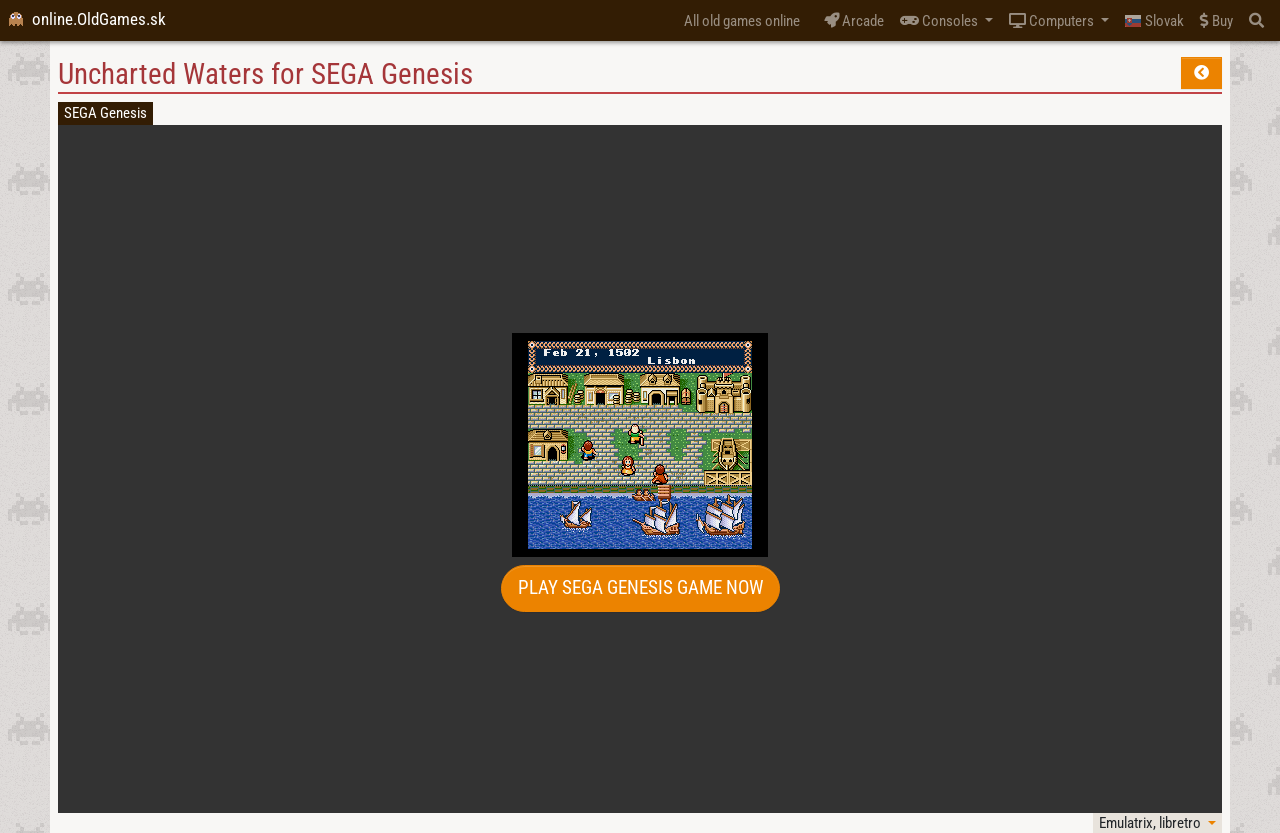Please find the bounding box coordinates for the clickable element needed to perform this instruction: "Select Consoles".

[0.697, 0.004, 0.782, 0.045]